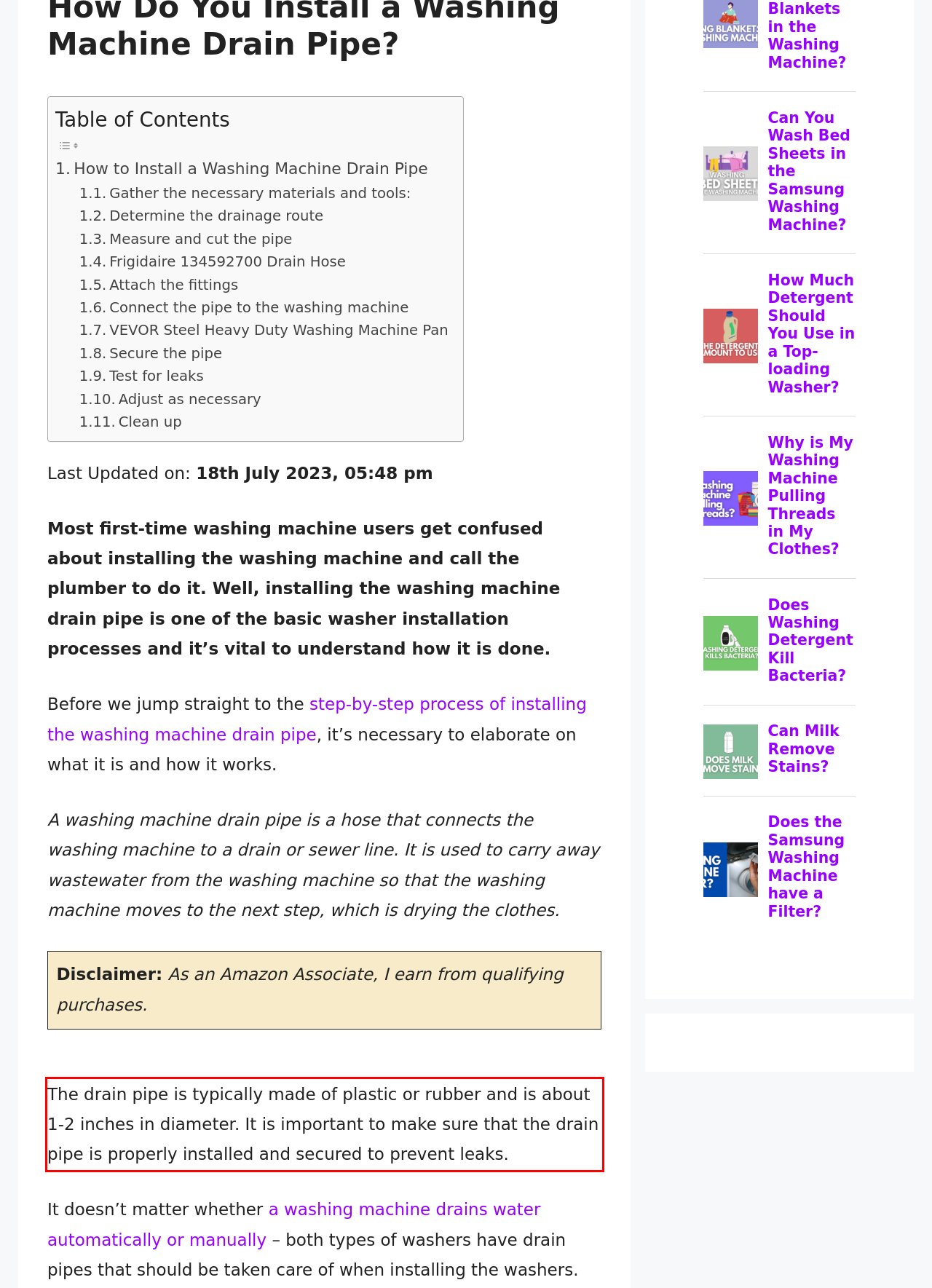Look at the provided screenshot of the webpage and perform OCR on the text within the red bounding box.

The drain pipe is typically made of plastic or rubber and is about 1-2 inches in diameter. It is important to make sure that the drain pipe is properly installed and secured to prevent leaks.